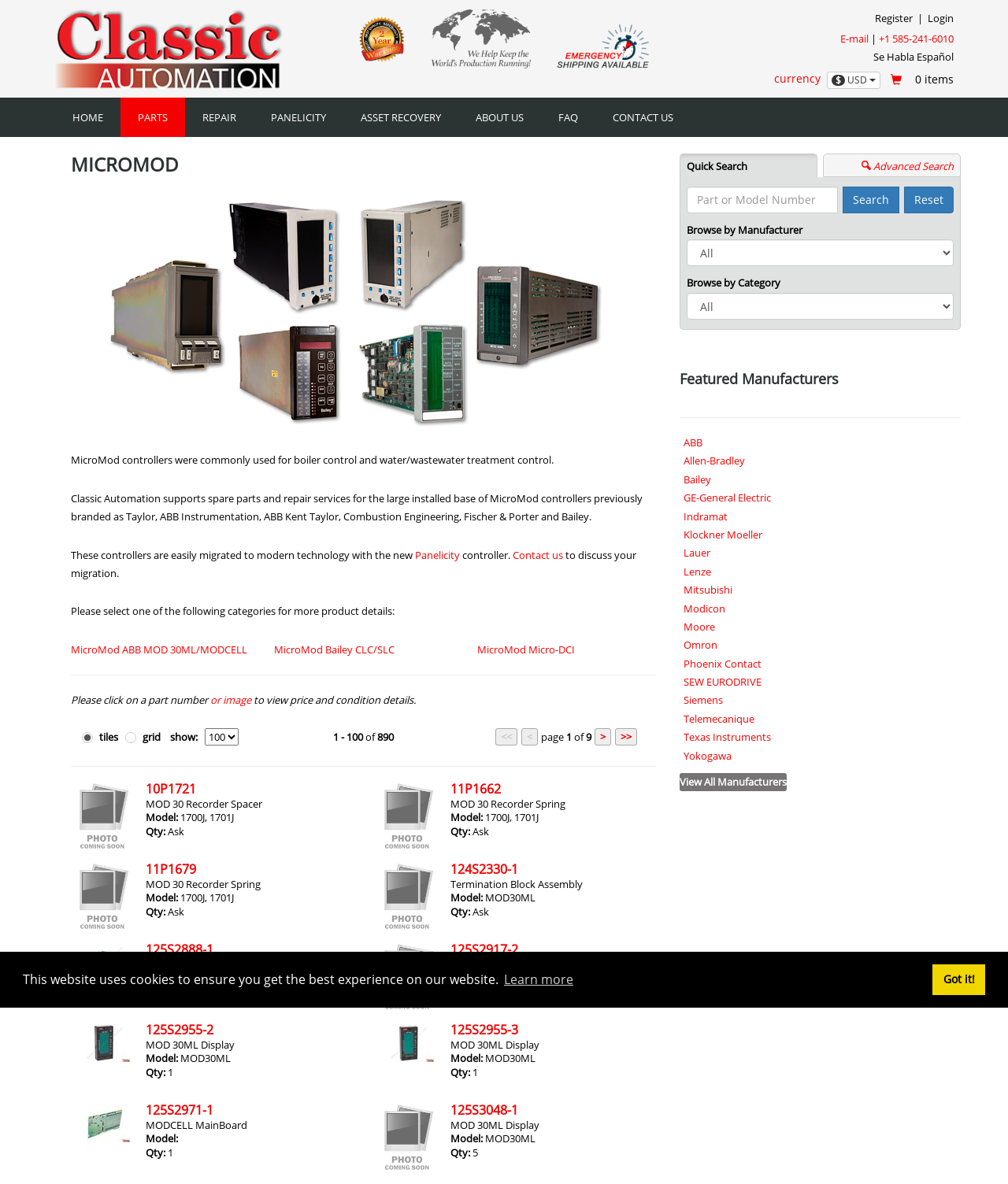Please study the image and answer the question comprehensively:
What is the company name?

The company name is obtained from the link 'Classic Automation' at the top left corner of the webpage, which is also an image with the same name.